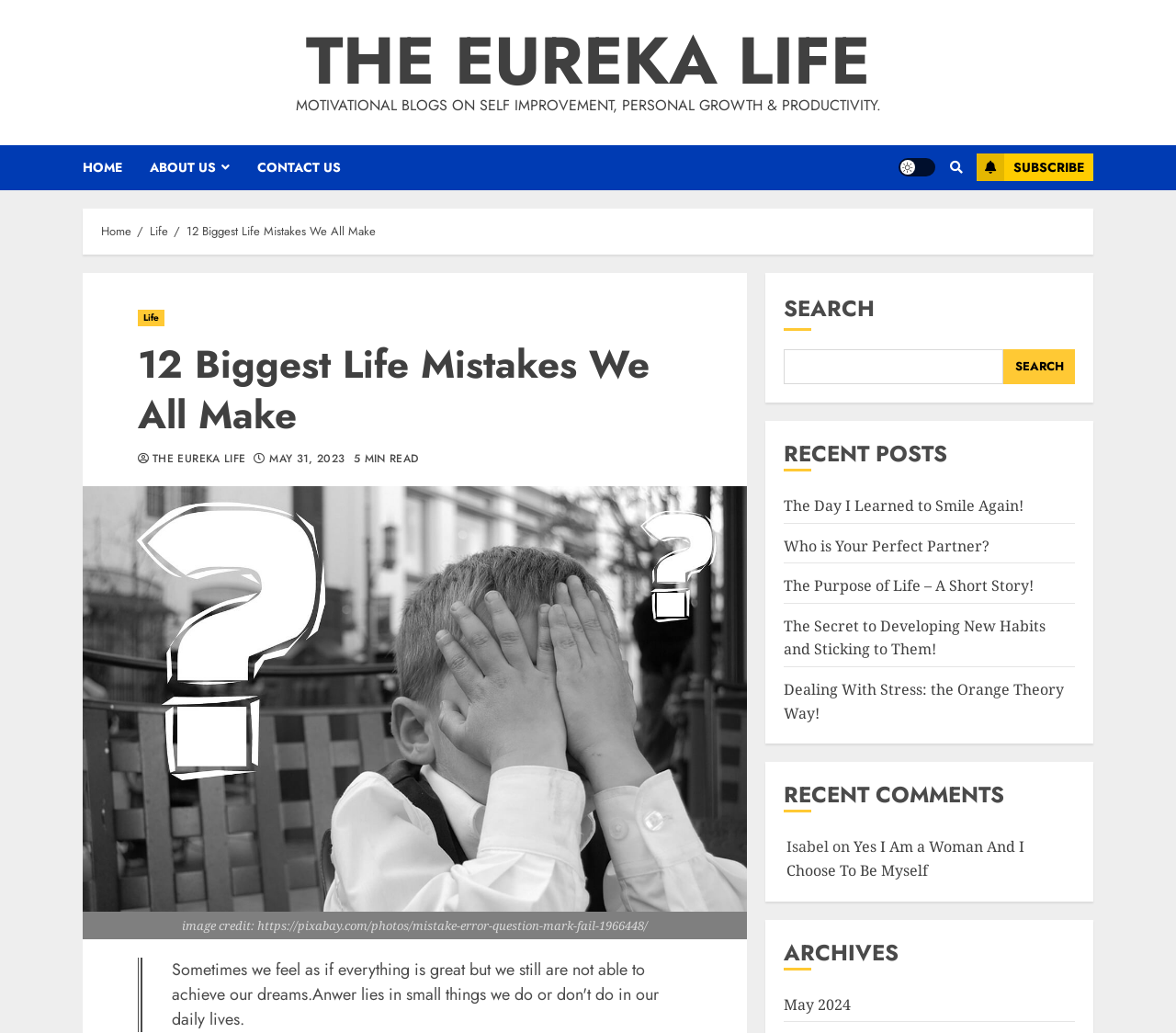Please give a concise answer to this question using a single word or phrase: 
What is the title of the first recent post?

The Day I Learned to Smile Again!